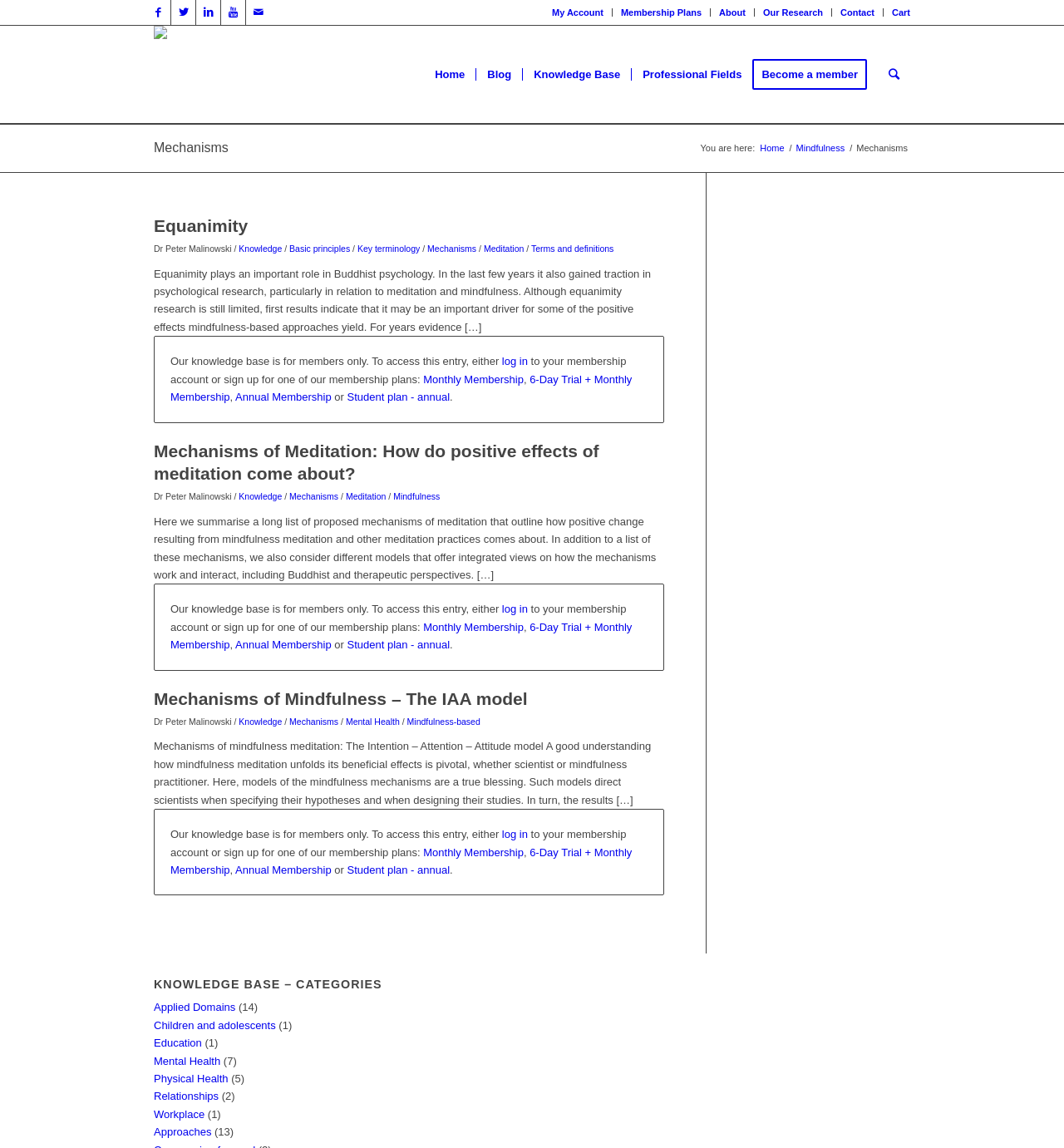What are the membership plans offered?
Please answer the question with a detailed and comprehensive explanation.

In the knowledge base section, I found links to different membership plans, including Monthly, 6-Day Trial + Monthly, Annual, and Student plan - annual, which are the available options.